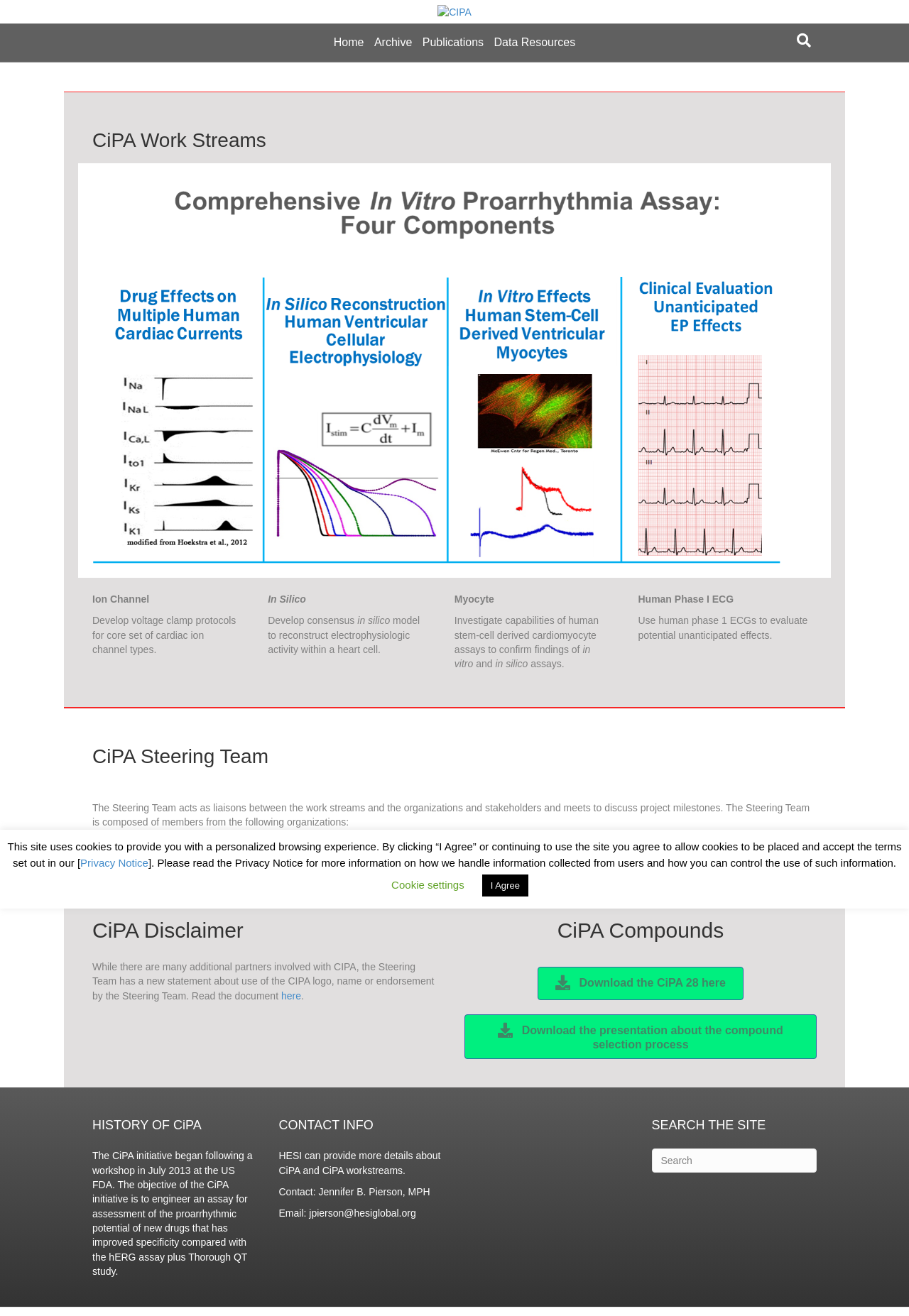Using the details from the image, please elaborate on the following question: What is the purpose of the Steering Team?

The purpose of the Steering Team is to act as liaisons between the work streams and the organizations and stakeholders, and to discuss project milestones. This information can be found in the section 'CiPA Steering Team'.